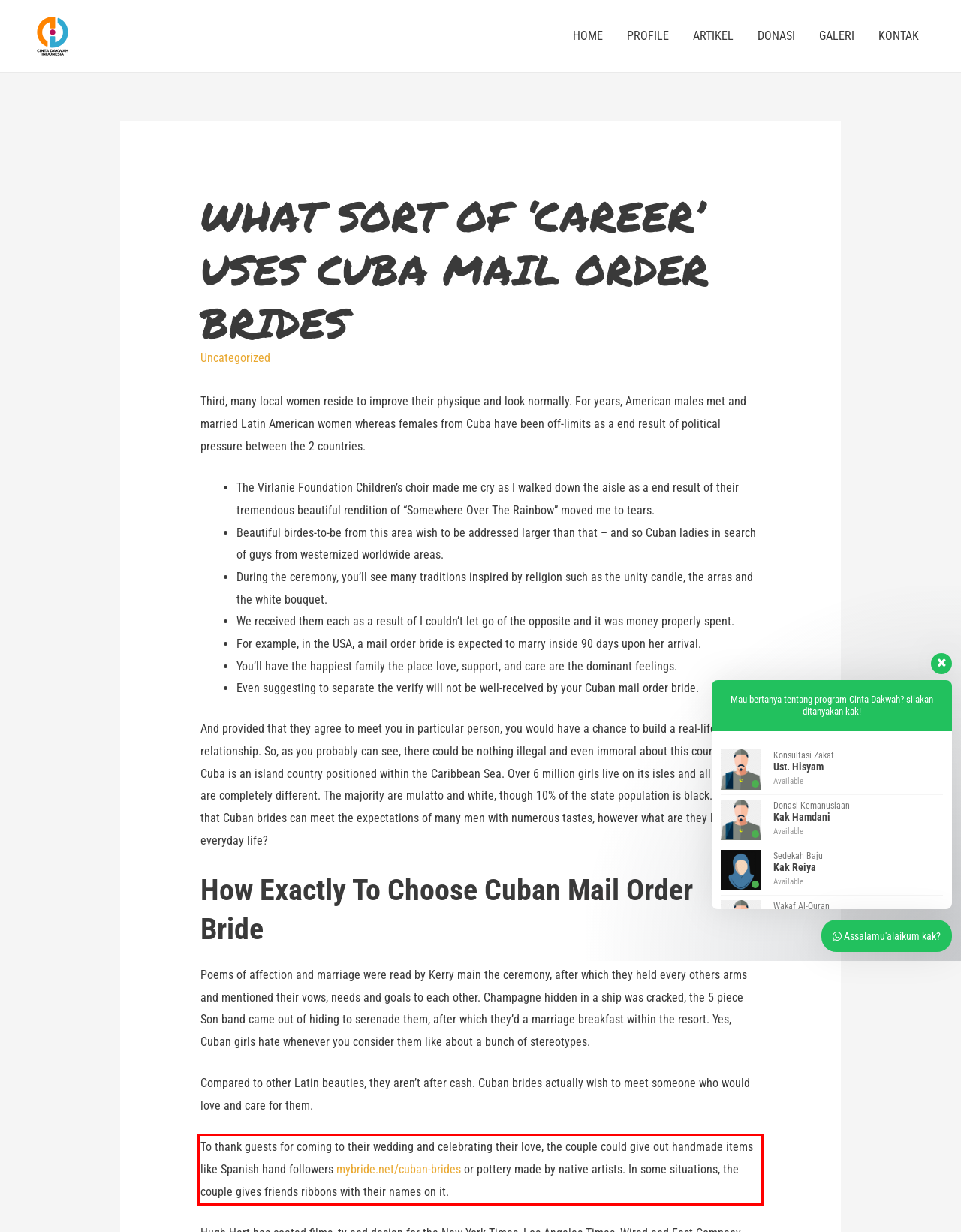You have a webpage screenshot with a red rectangle surrounding a UI element. Extract the text content from within this red bounding box.

To thank guests for coming to their wedding and celebrating their love, the couple could give out handmade items like Spanish hand followers mybride.net/cuban-brides or pottery made by native artists. In some situations, the couple gives friends ribbons with their names on it.